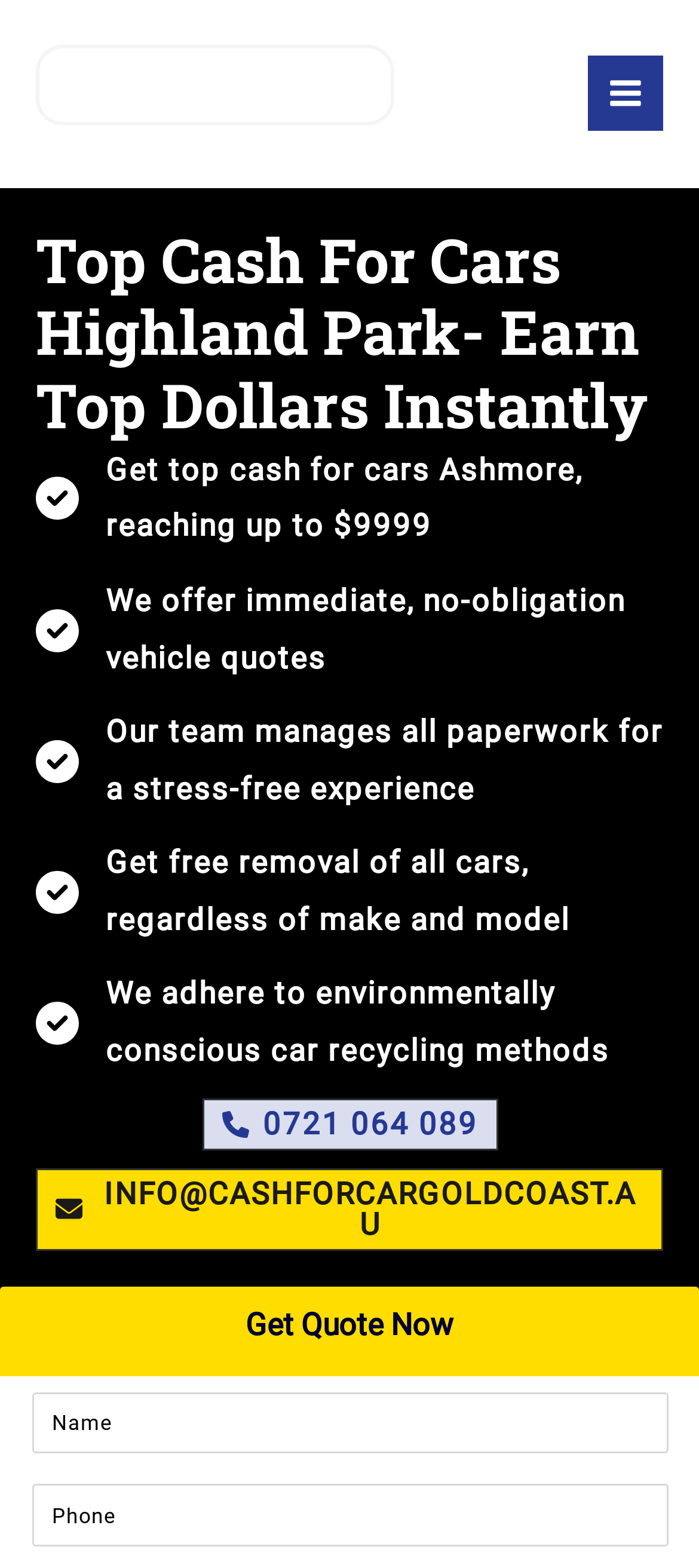What is the call-to-action button?
Please use the image to deliver a detailed and complete answer.

I found the call-to-action button by looking at the StaticText element with the text 'Get Quote Now' which is located at the bottom of the page.